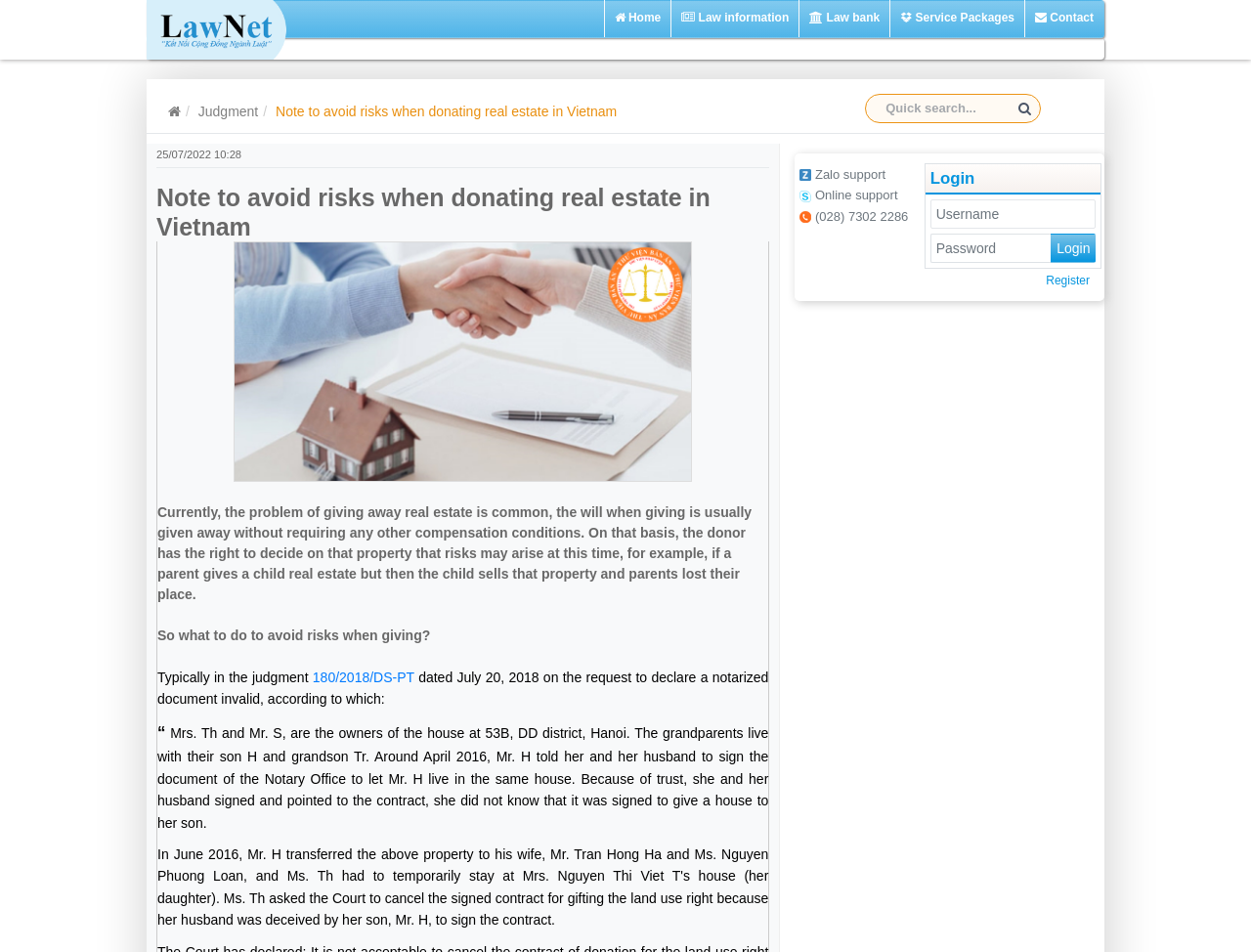What is the topic of the main content on the webpage?
Look at the image and respond with a single word or a short phrase.

Risks of donating real estate